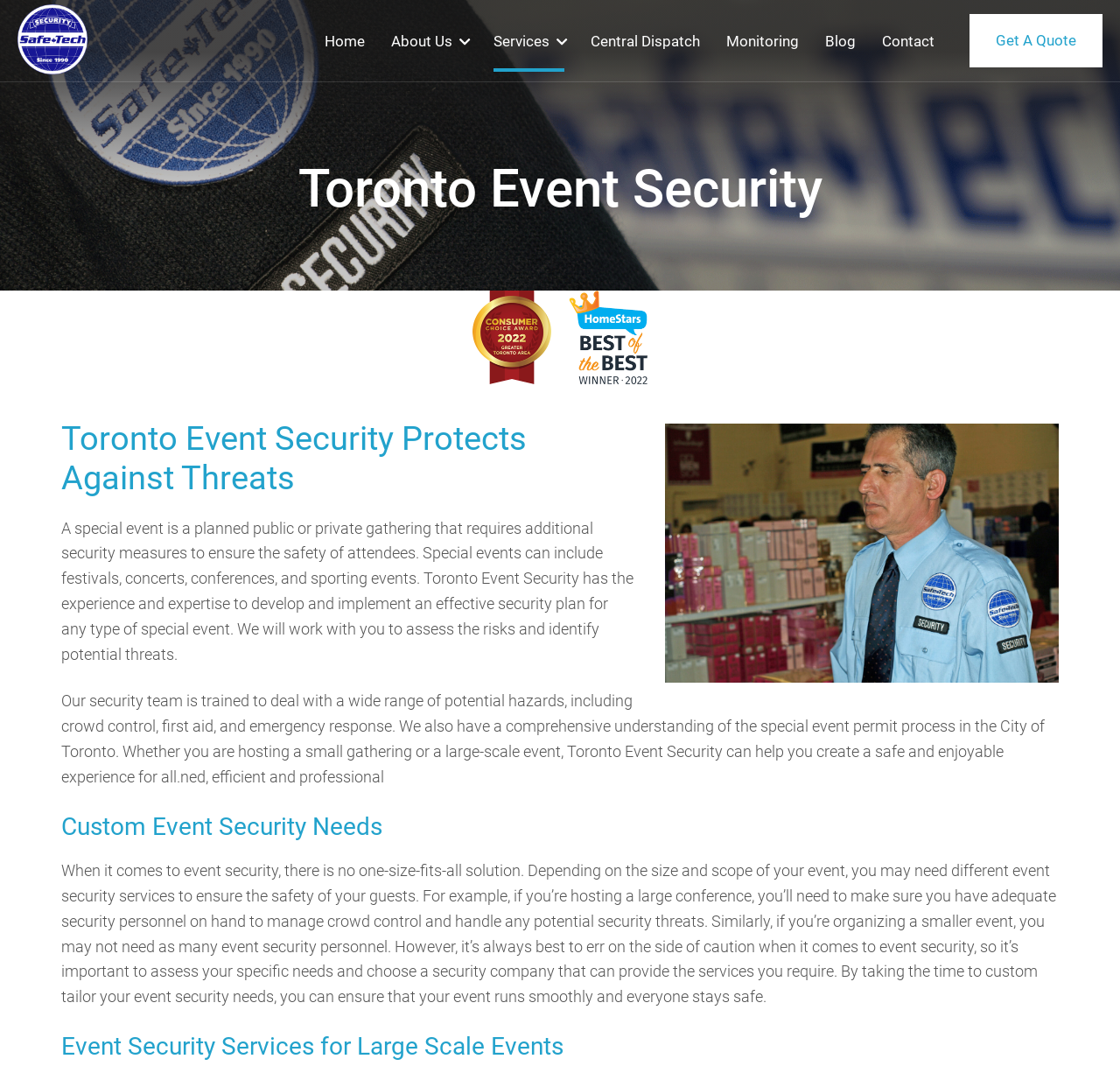Please predict the bounding box coordinates of the element's region where a click is necessary to complete the following instruction: "Click on the 'Services' link". The coordinates should be represented by four float numbers between 0 and 1, i.e., [left, top, right, bottom].

[0.441, 0.009, 0.491, 0.066]